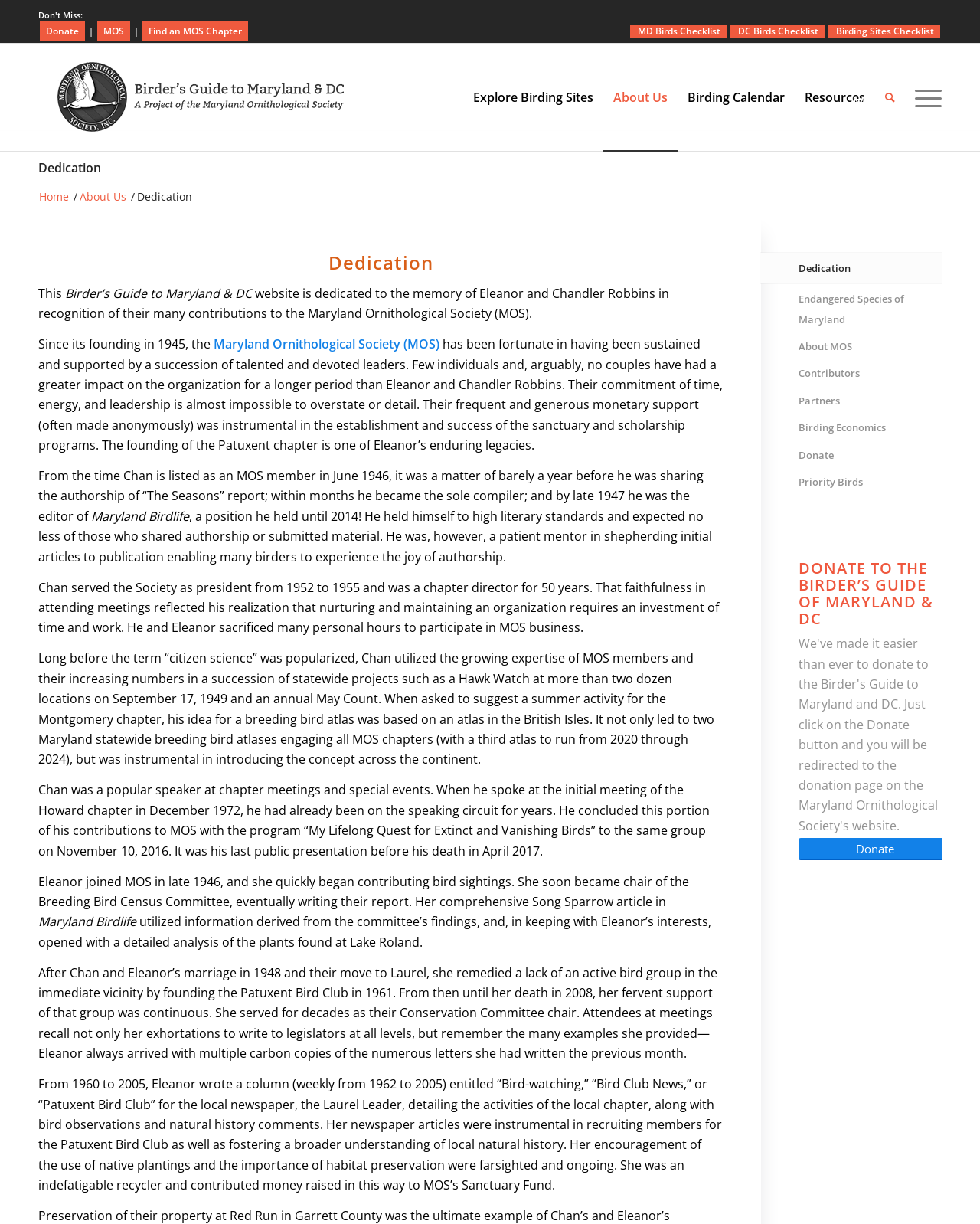Could you specify the bounding box coordinates for the clickable section to complete the following instruction: "Click on the 'Donate' link"?

[0.041, 0.017, 0.087, 0.033]